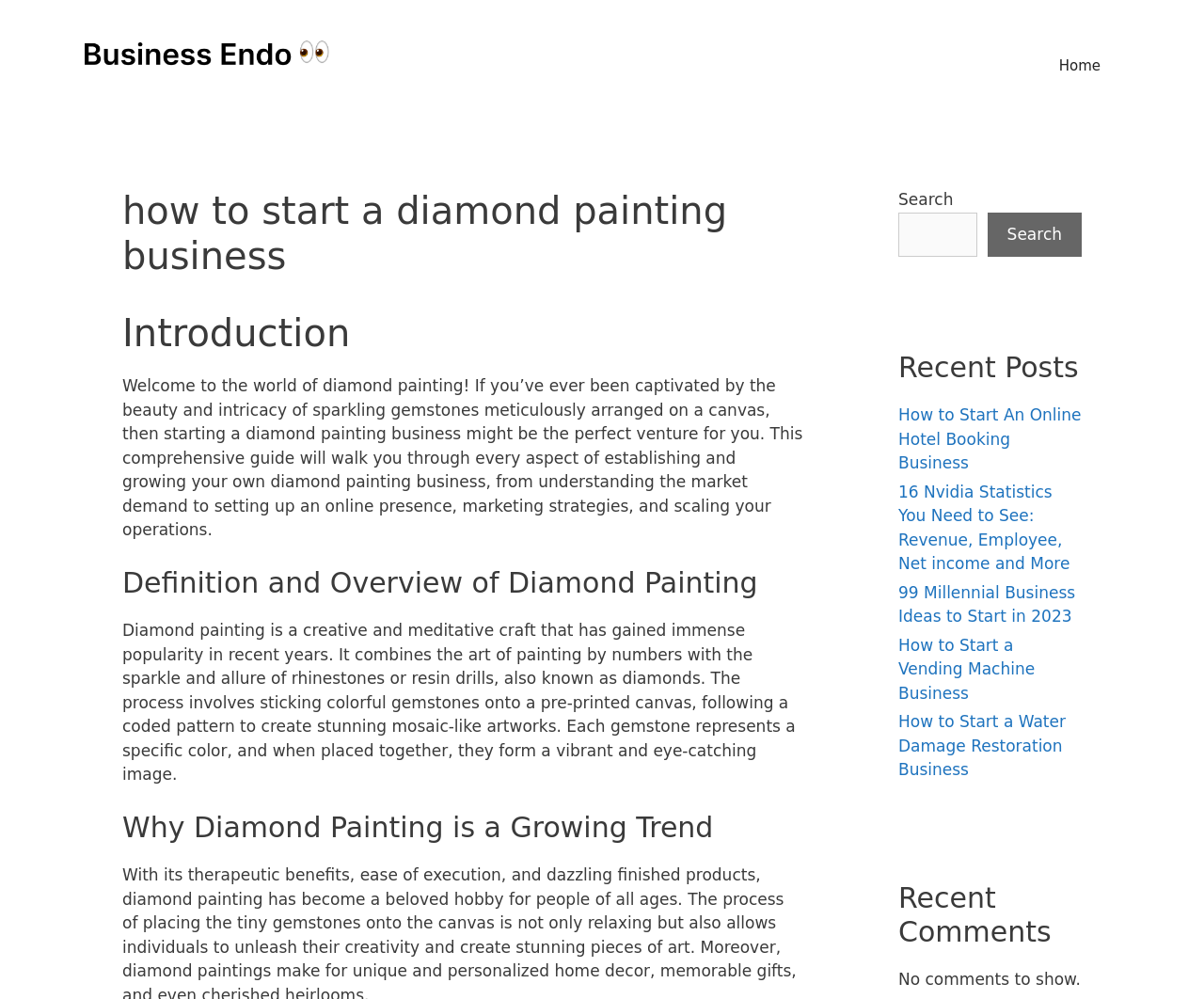Specify the bounding box coordinates of the region I need to click to perform the following instruction: "Read the Introduction heading". The coordinates must be four float numbers in the range of 0 to 1, i.e., [left, top, right, bottom].

[0.102, 0.311, 0.668, 0.356]